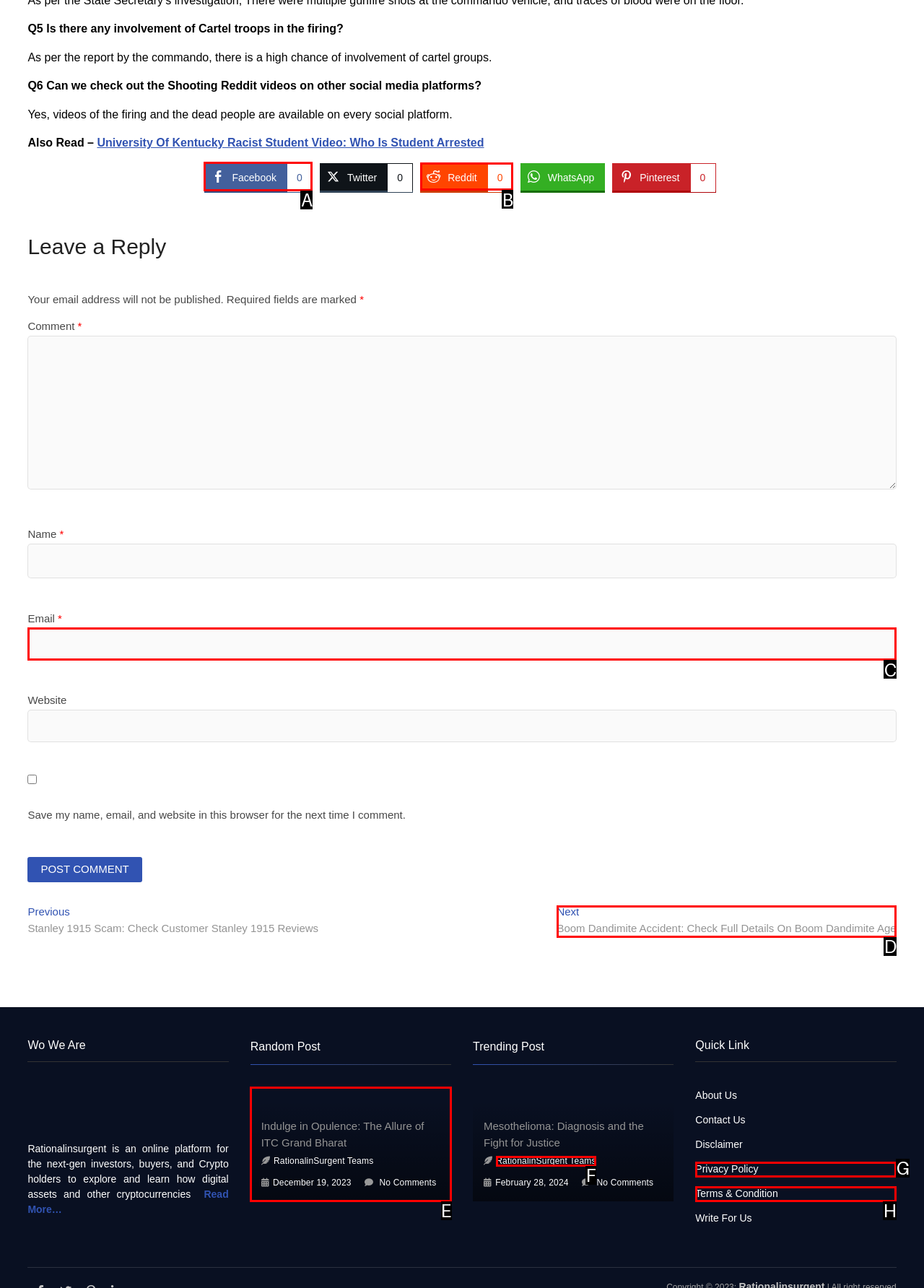Point out the HTML element I should click to achieve the following task: Share on Facebook Provide the letter of the selected option from the choices.

A